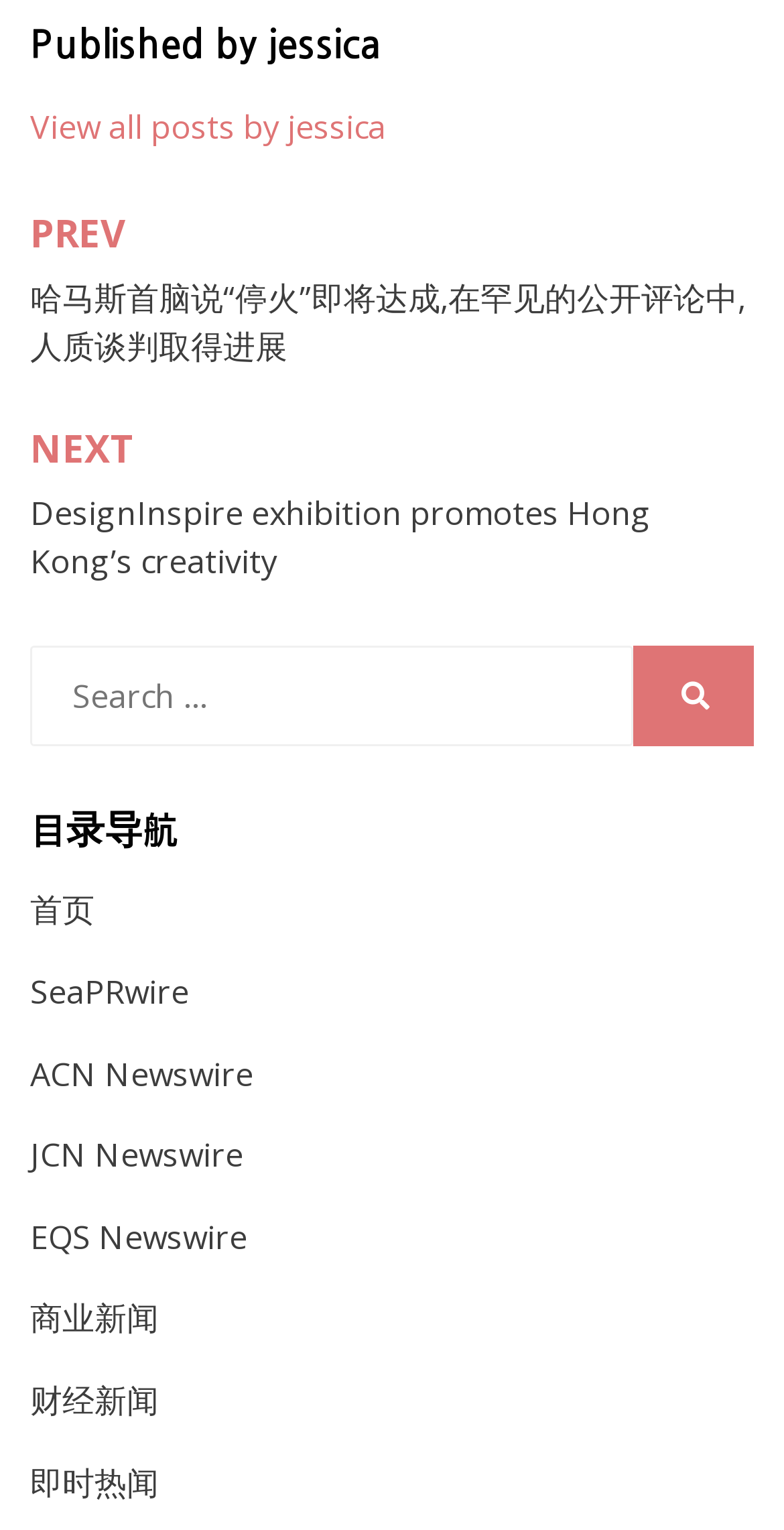Please determine the bounding box coordinates for the element with the description: "即时热闻".

[0.038, 0.954, 0.203, 0.983]